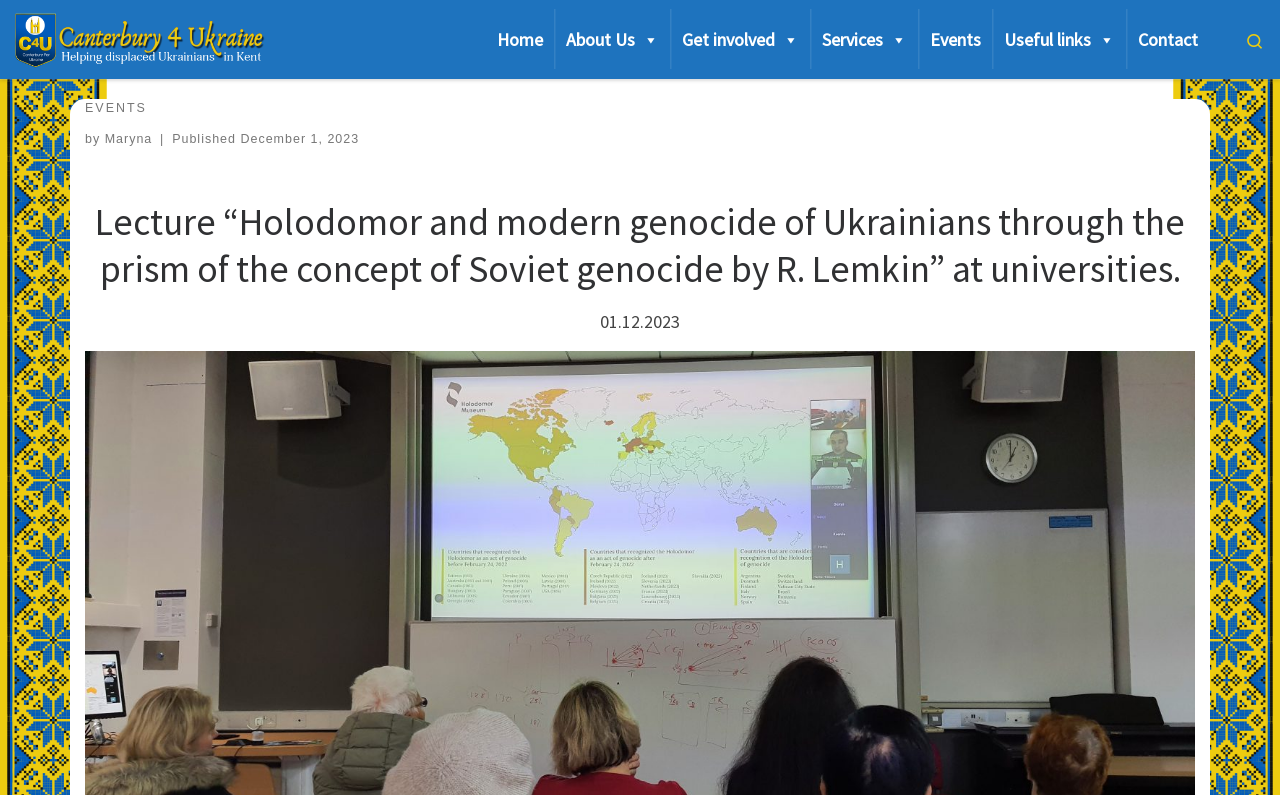Specify the bounding box coordinates of the area to click in order to execute this command: 'view the comments on the post 'On -1/12, adding infinitely many numbers, and Phil Plait’s rash and incorrect claims''. The coordinates should consist of four float numbers ranging from 0 to 1, and should be formatted as [left, top, right, bottom].

None